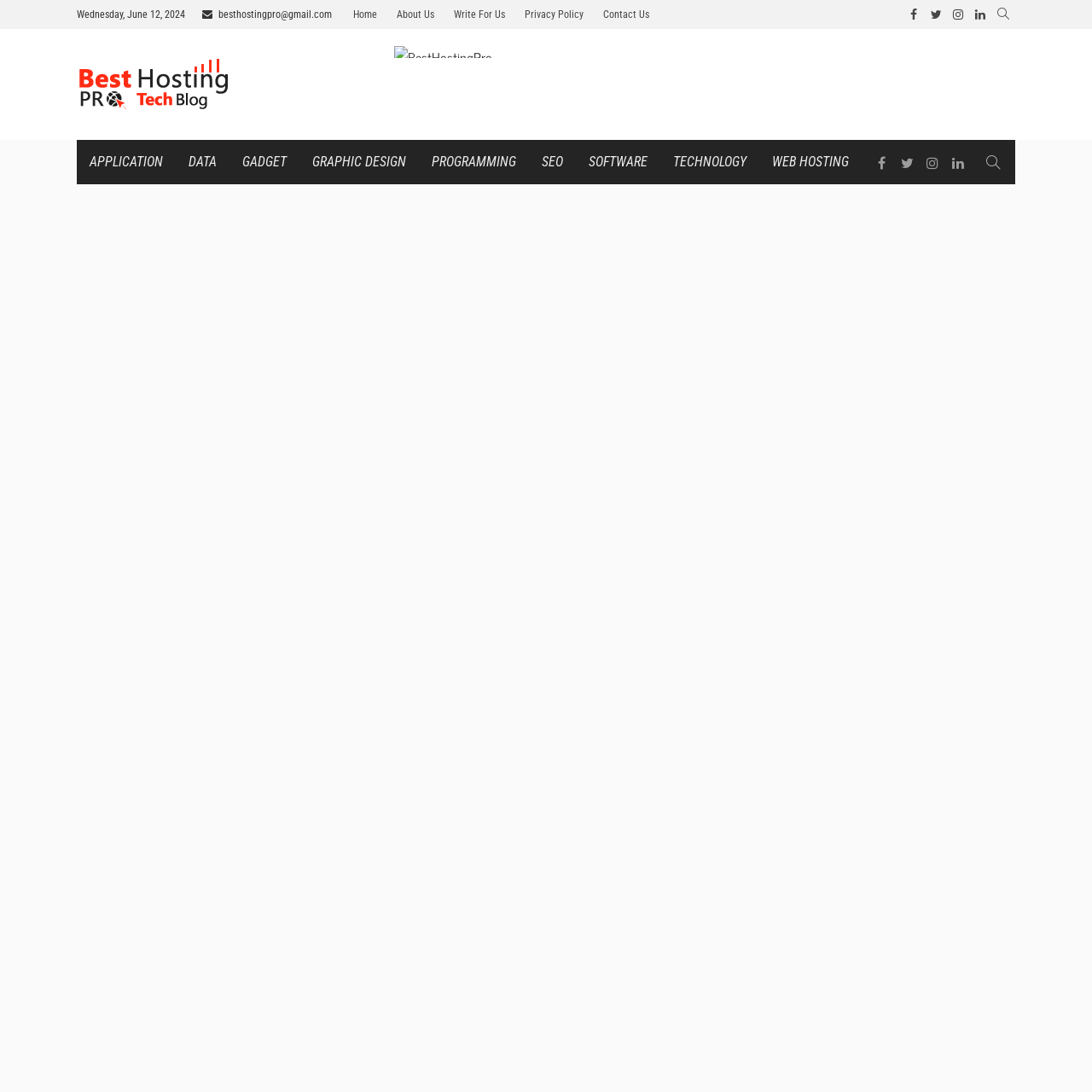Please determine the bounding box coordinates for the element that should be clicked to follow these instructions: "Contact Us".

[0.545, 0.0, 0.602, 0.027]